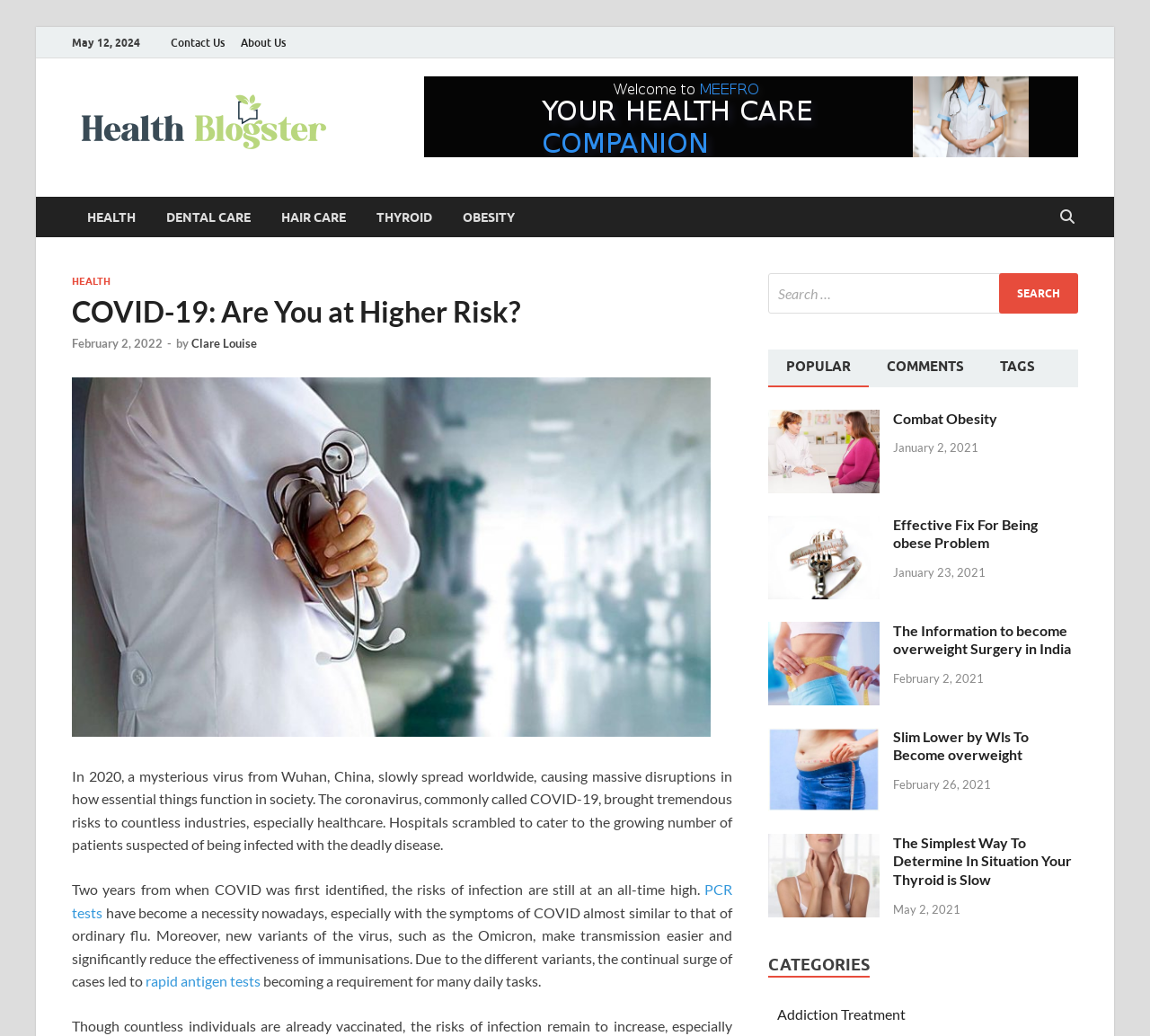Please determine the bounding box coordinates of the element's region to click for the following instruction: "Click on the 'Contact Us' link".

[0.141, 0.026, 0.202, 0.056]